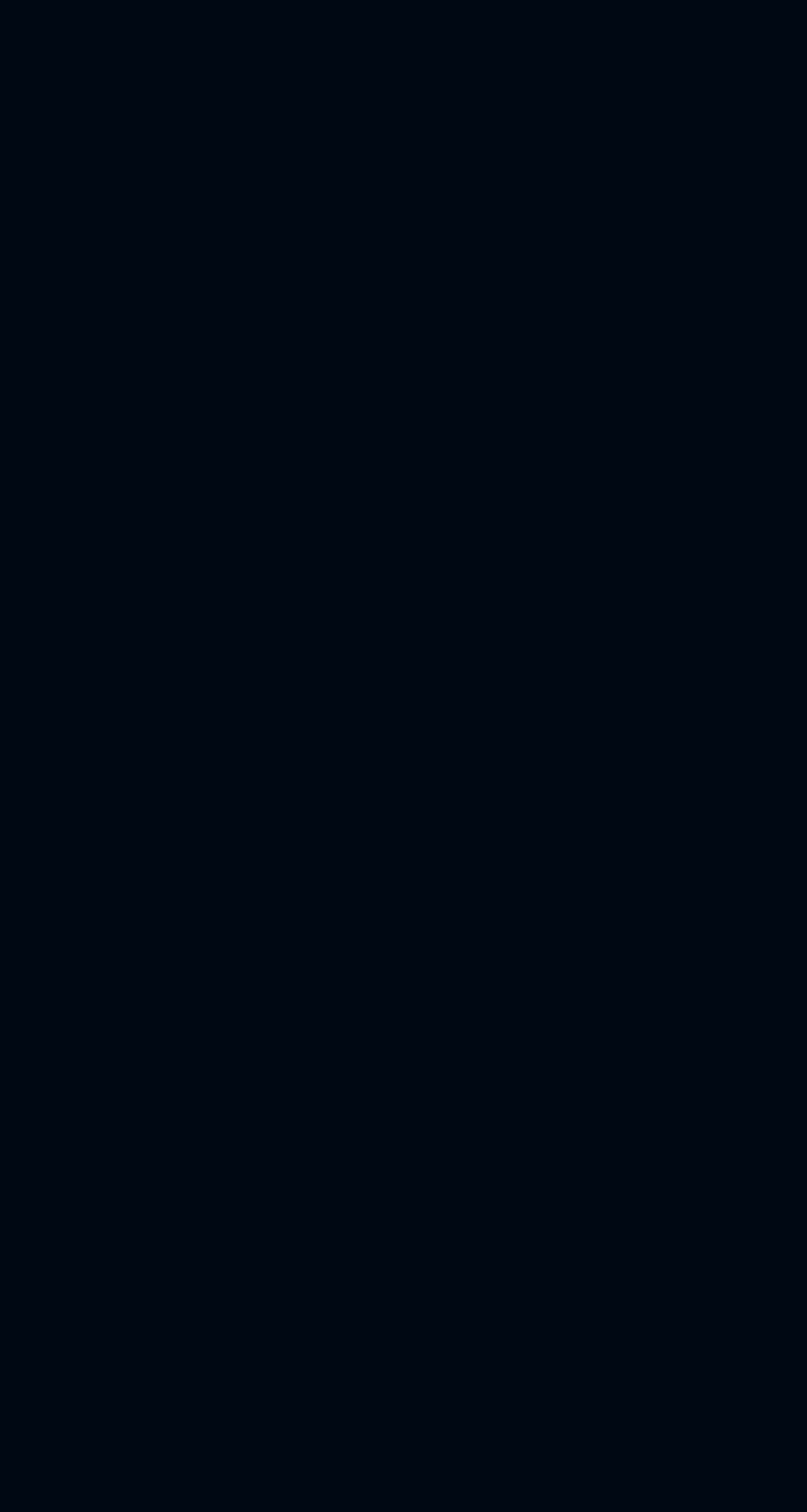Please indicate the bounding box coordinates for the clickable area to complete the following task: "View ISO Certificates". The coordinates should be specified as four float numbers between 0 and 1, i.e., [left, top, right, bottom].

None